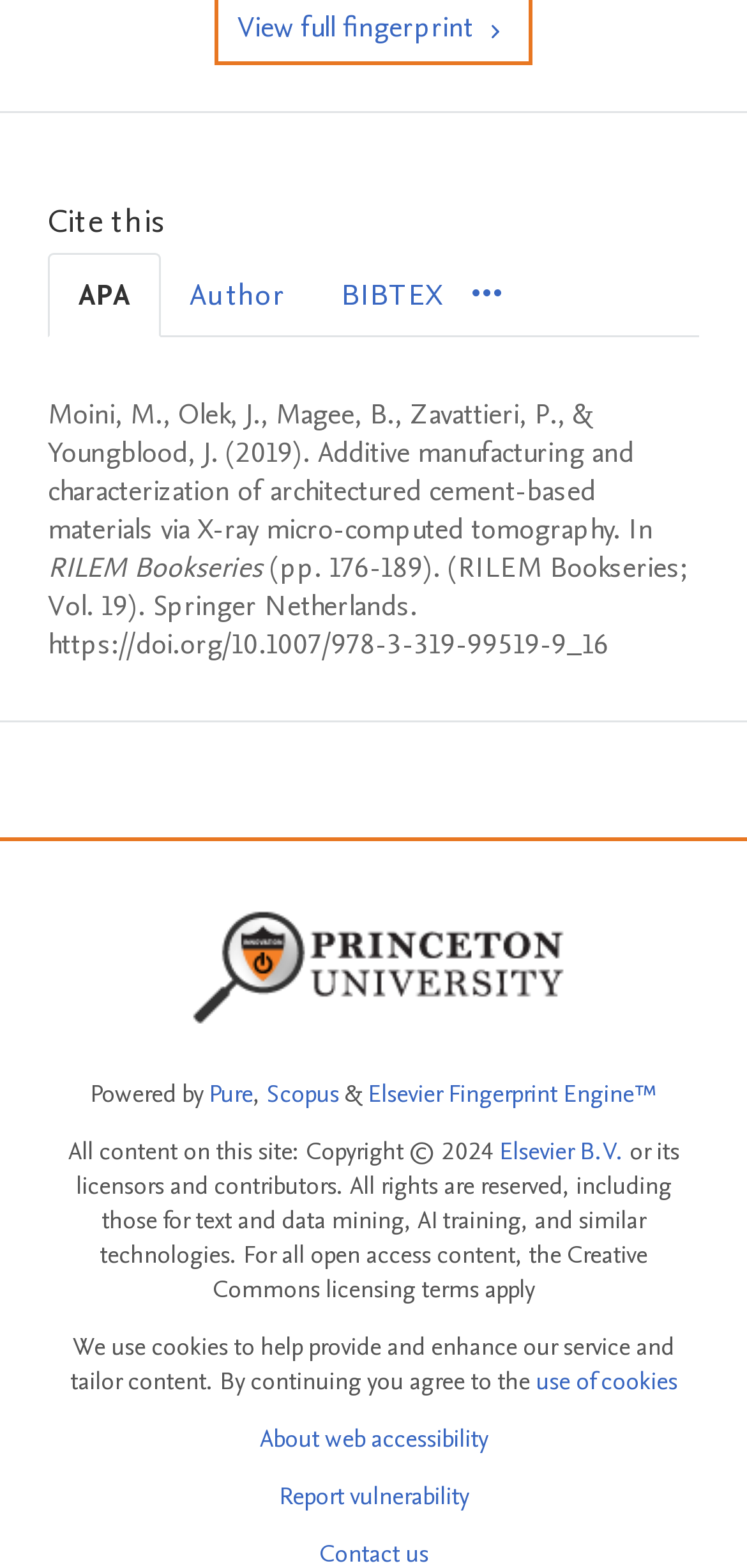Using the details from the image, please elaborate on the following question: What is the logo displayed on the webpage?

The logo displayed on the webpage can be found by looking at the image element with the label 'Princeton University Logo'. This element is located near the bottom of the webpage.